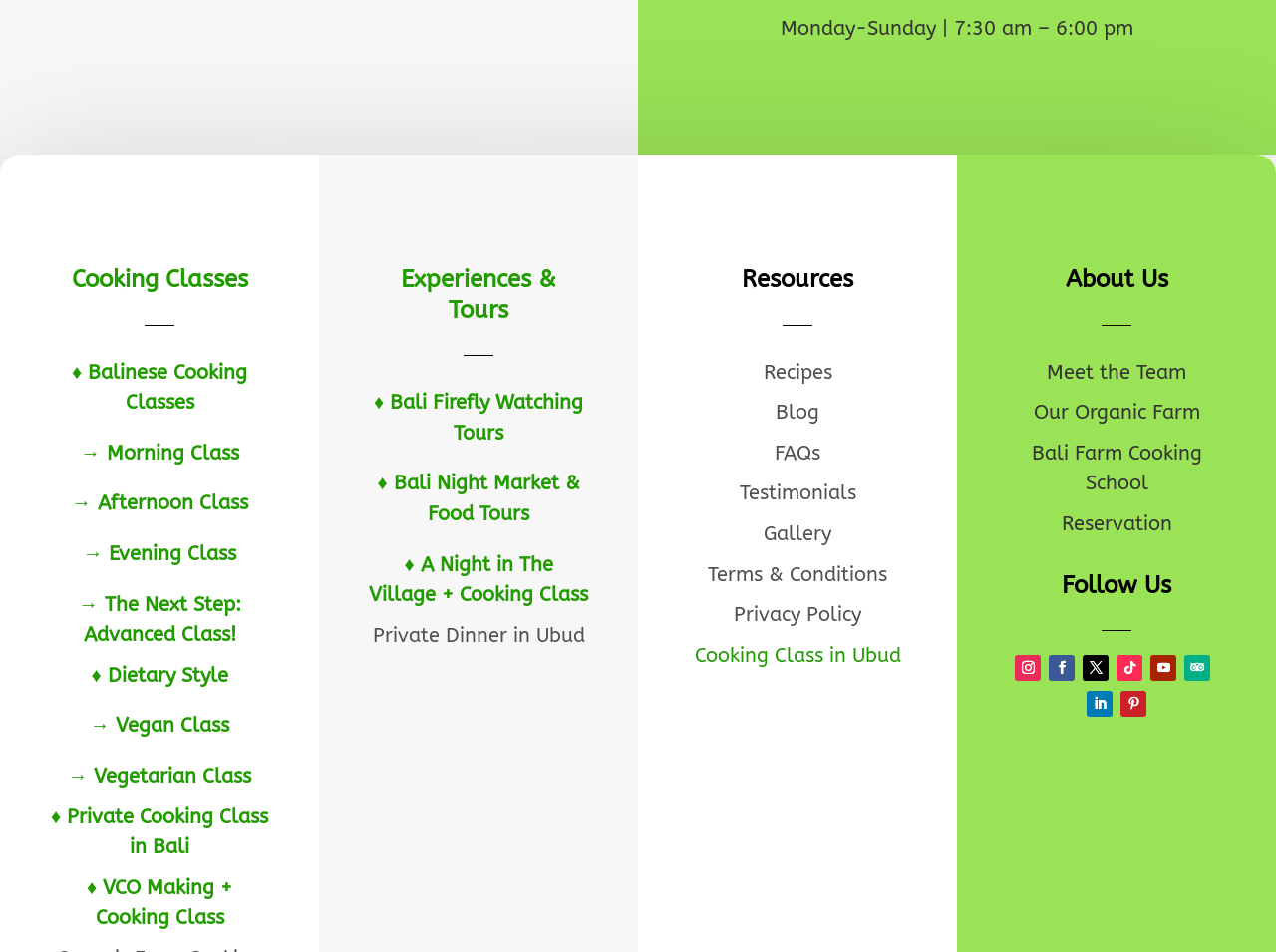Please find the bounding box coordinates of the element's region to be clicked to carry out this instruction: "Explore Bali Firefly Watching Tours".

[0.293, 0.411, 0.457, 0.467]